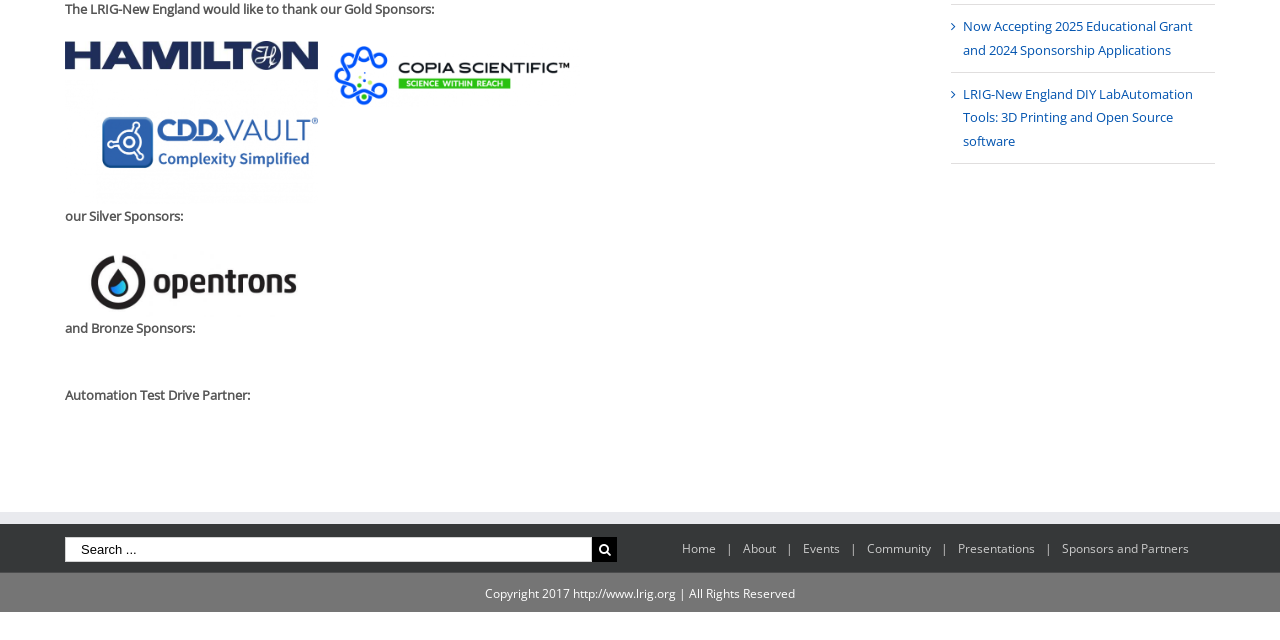Calculate the bounding box coordinates for the UI element based on the following description: "Home". Ensure the coordinates are four float numbers between 0 and 1, i.e., [left, top, right, bottom].

[0.532, 0.84, 0.58, 0.874]